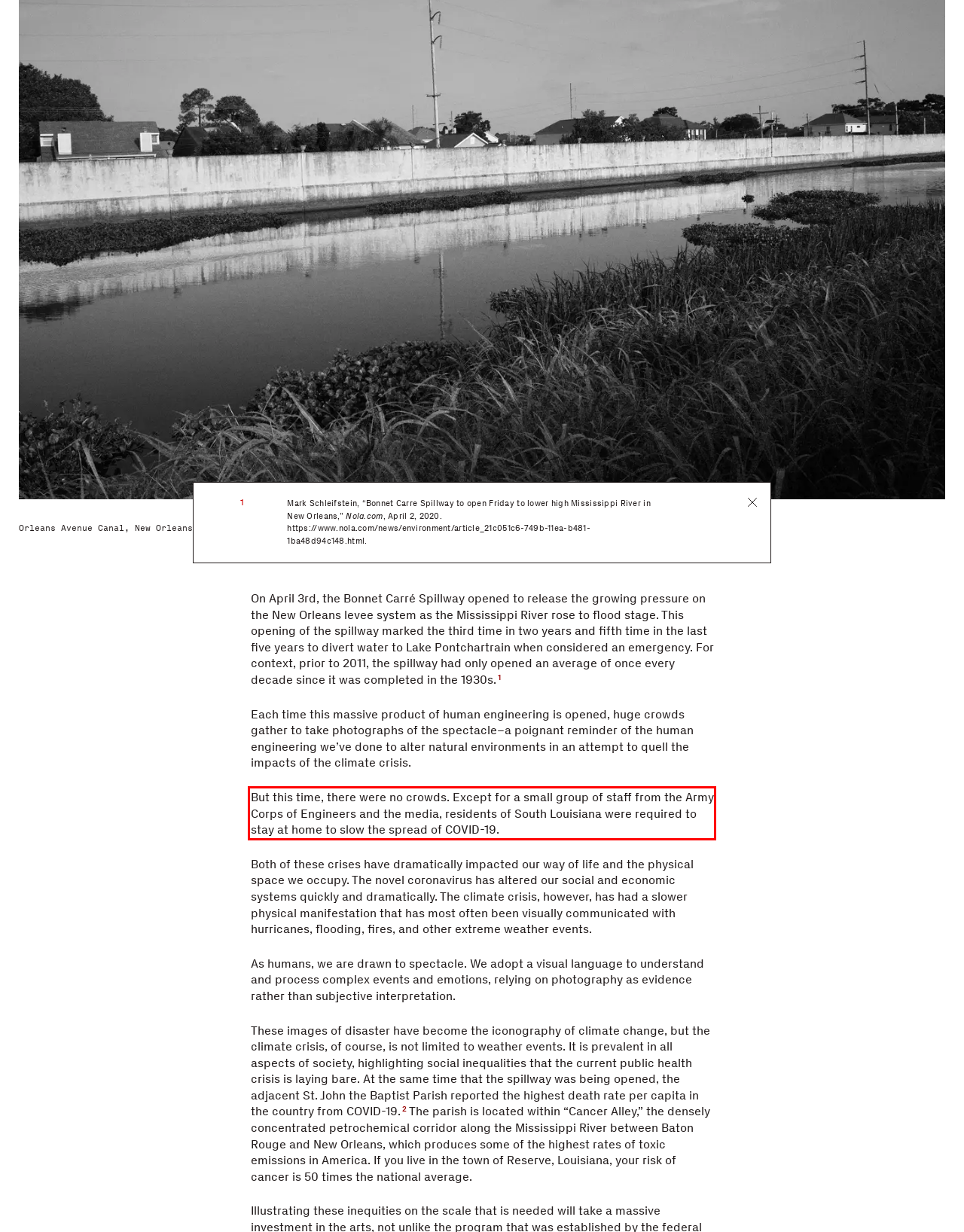Examine the screenshot of the webpage, locate the red bounding box, and generate the text contained within it.

But this time, there were no crowds. Except for a small group of staff from the Army Corps of Engineers and the media, residents of South Louisiana were required to stay at home to slow the spread of COVID-19.